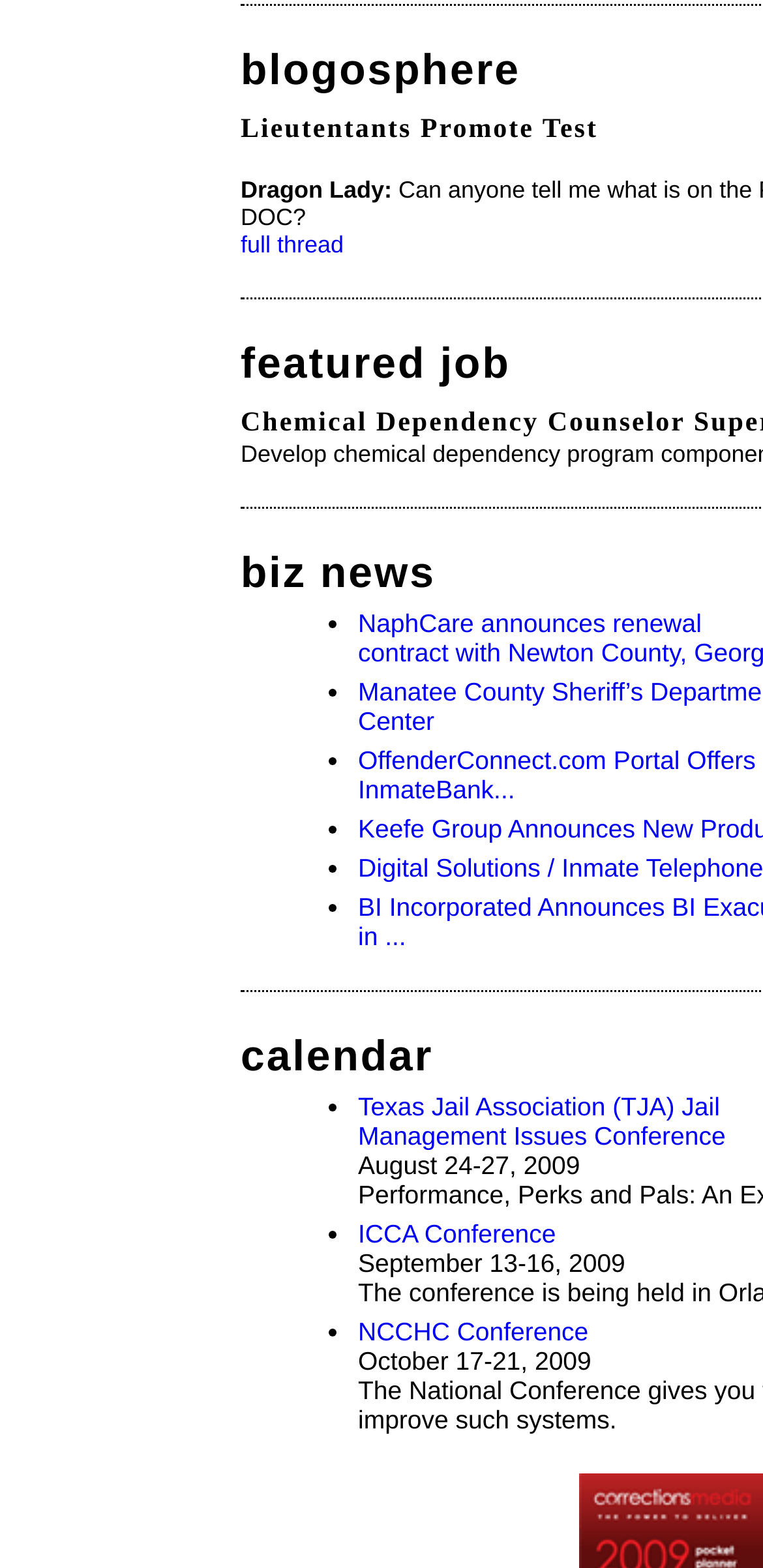Provide a brief response to the question below using a single word or phrase: 
How many conferences are listed?

3